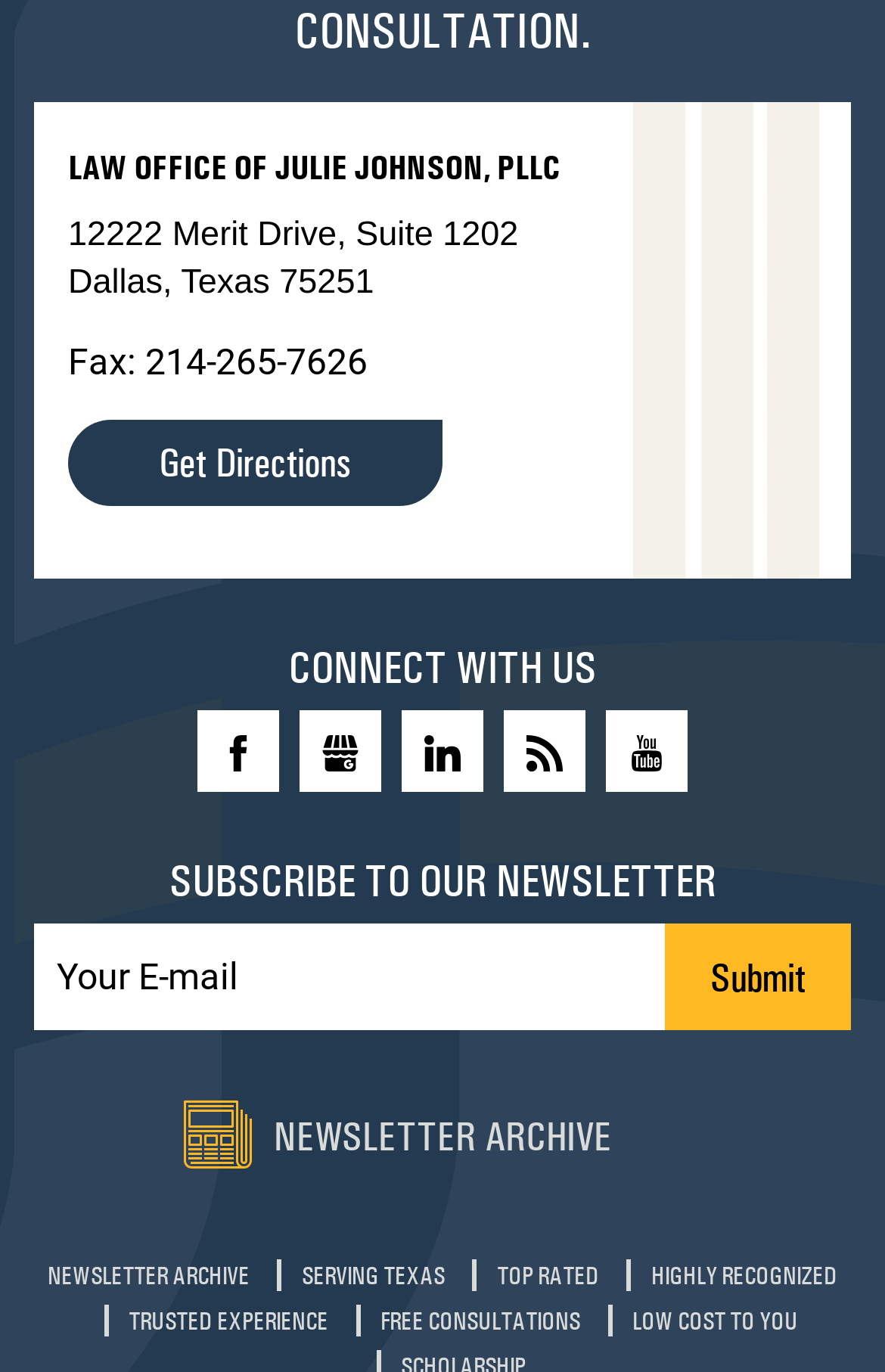Could you indicate the bounding box coordinates of the region to click in order to complete this instruction: "Get directions to the law office".

[0.077, 0.306, 0.5, 0.369]